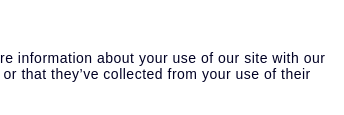What is the tone of the article?
Give a detailed response to the question by analyzing the screenshot.

The article is described as making science 'accessible and fun', which implies that the tone is likely to be engaging, enthusiastic, and easy to understand, rather than dry or academic.